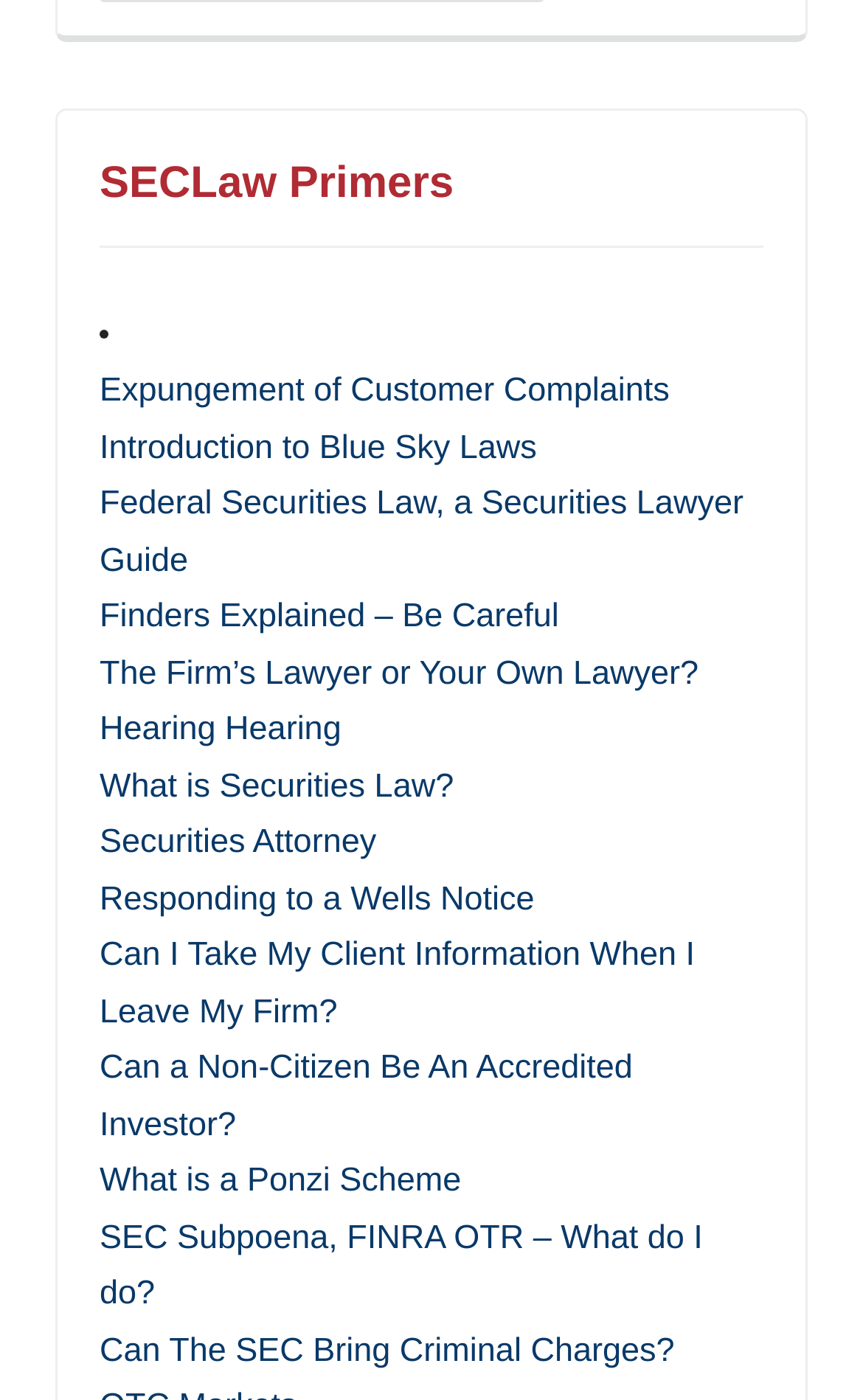Point out the bounding box coordinates of the section to click in order to follow this instruction: "Learn about 'Responding to a Wells Notice'".

[0.115, 0.629, 0.619, 0.656]